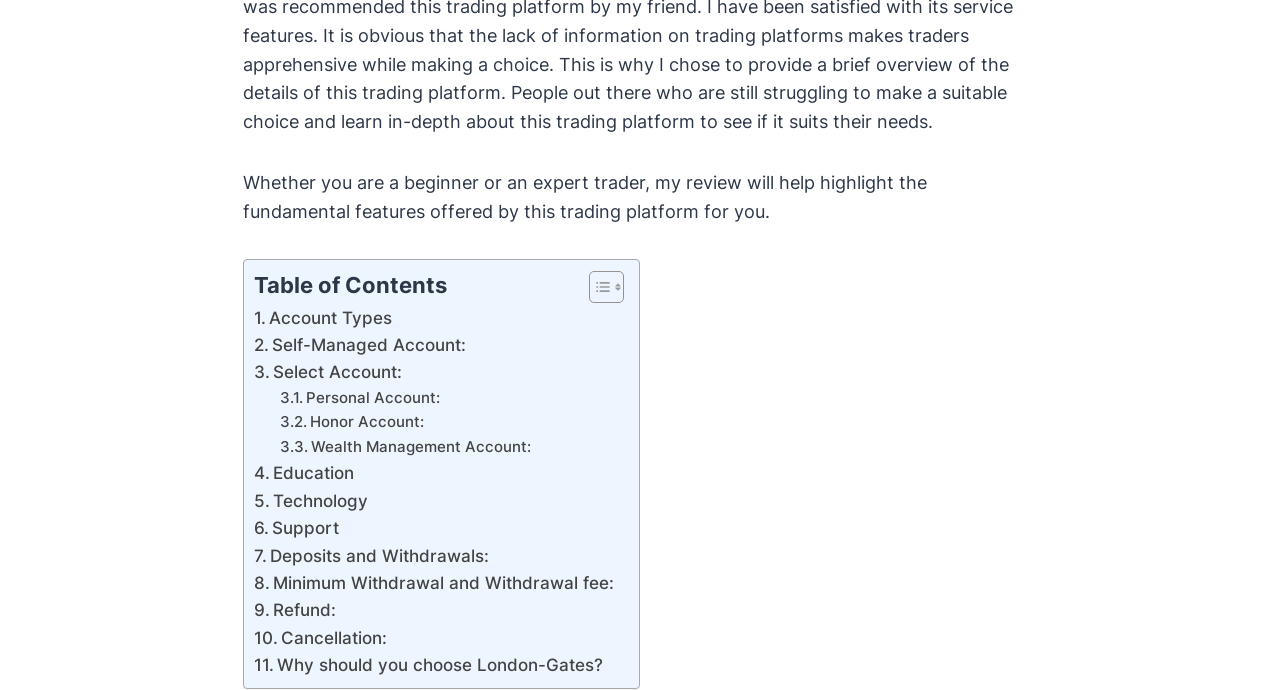Kindly respond to the following question with a single word or a brief phrase: 
What is the last section of the review?

Why choose London-Gates